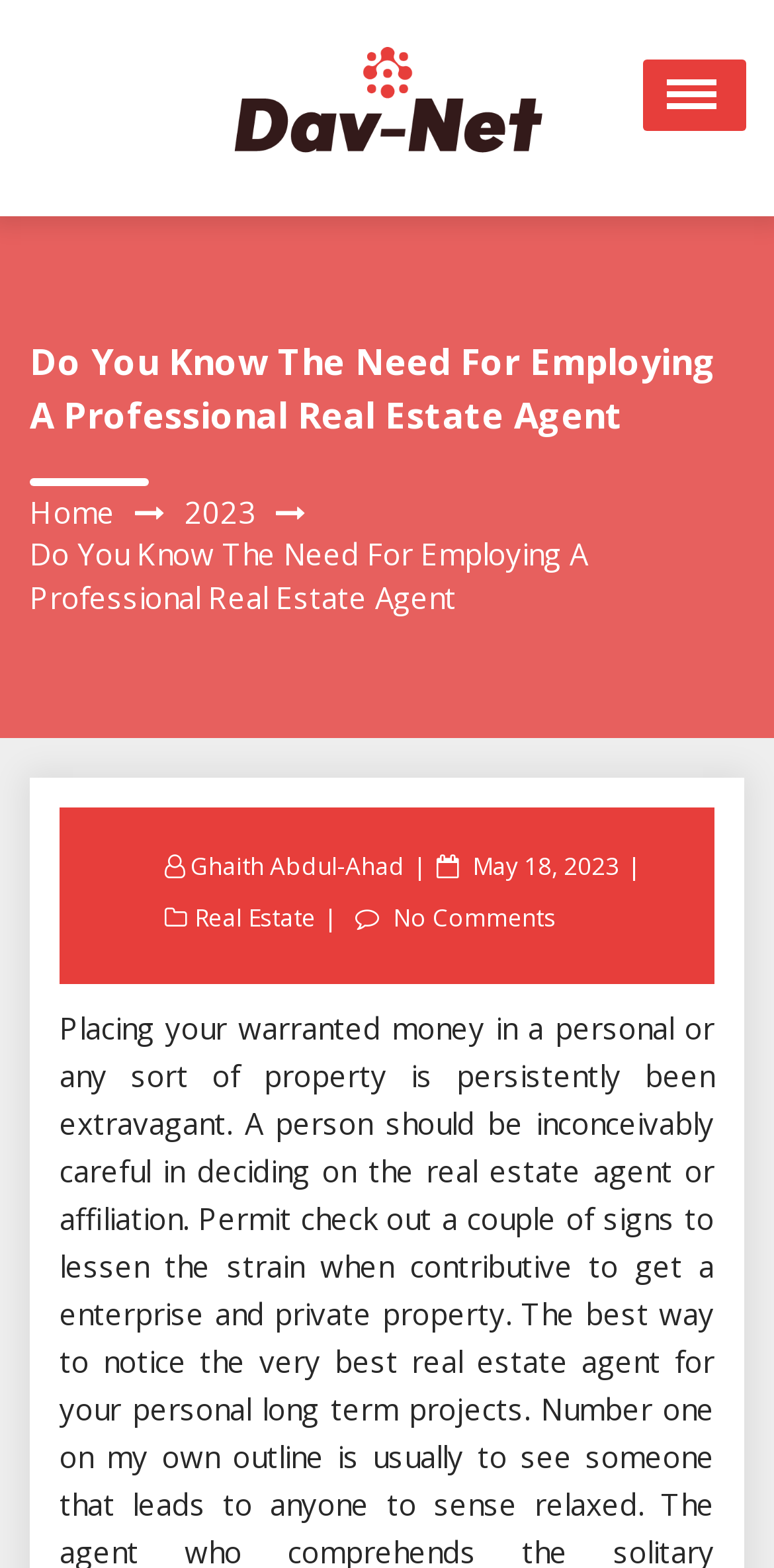Examine the screenshot and answer the question in as much detail as possible: What is the category of the article?

I determined the category of the article by looking at the link 'Real Estate' located at the bottom of the webpage, which suggests that the article belongs to this category.